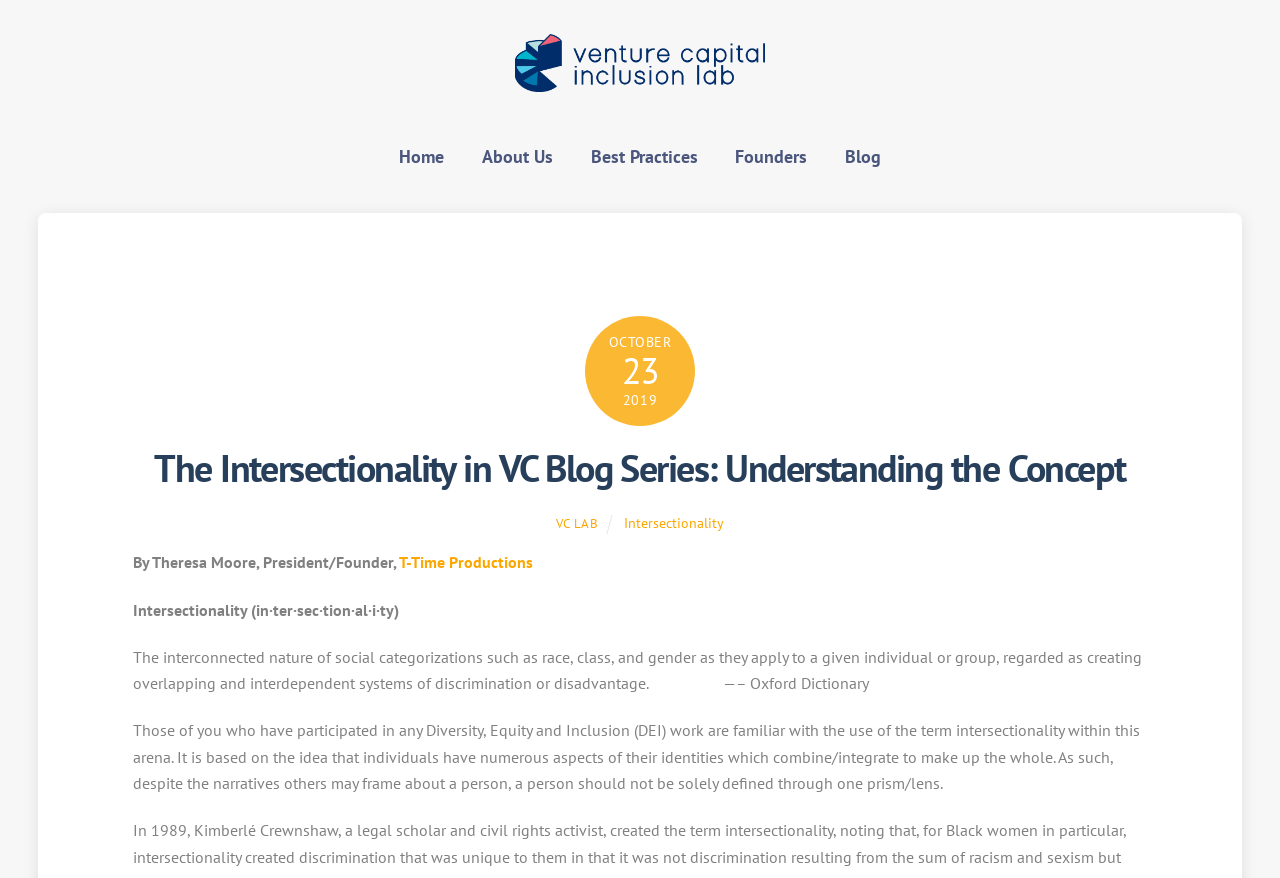Please pinpoint the bounding box coordinates for the region I should click to adhere to this instruction: "learn about Intersectionality".

[0.488, 0.584, 0.566, 0.606]